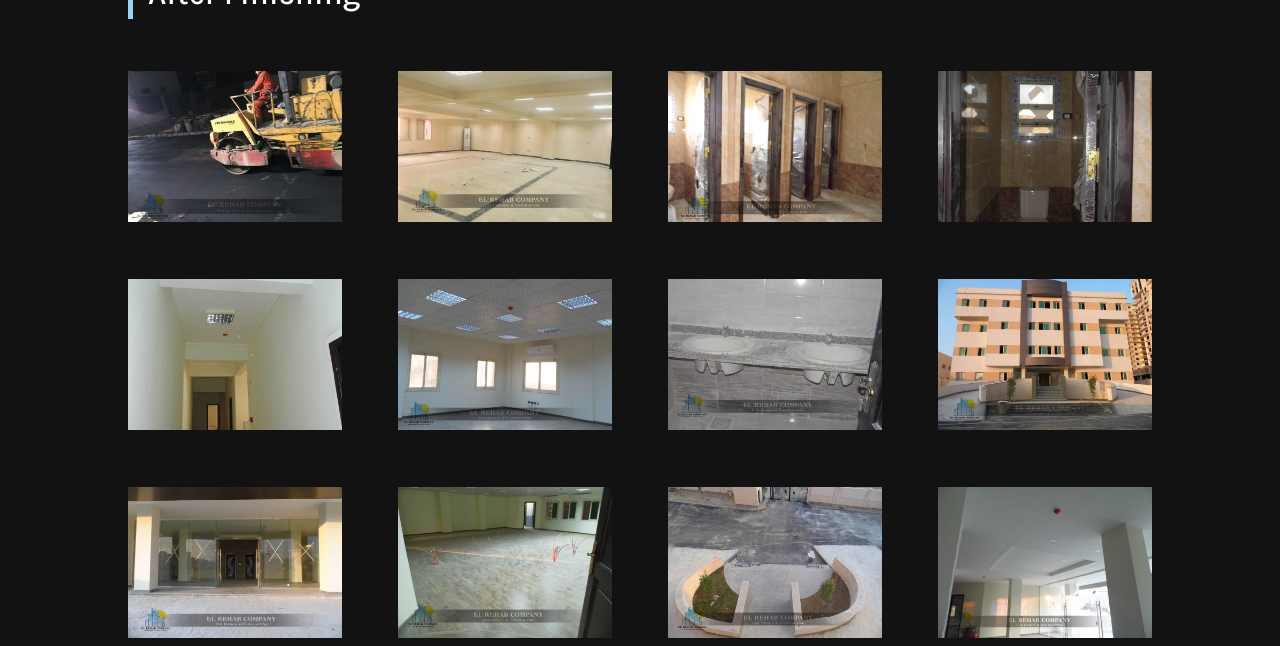Using the format (top-left x, top-left y, bottom-right x, bottom-right y), and given the element description, identify the bounding box coordinates within the screenshot: ← Back to New Products

None